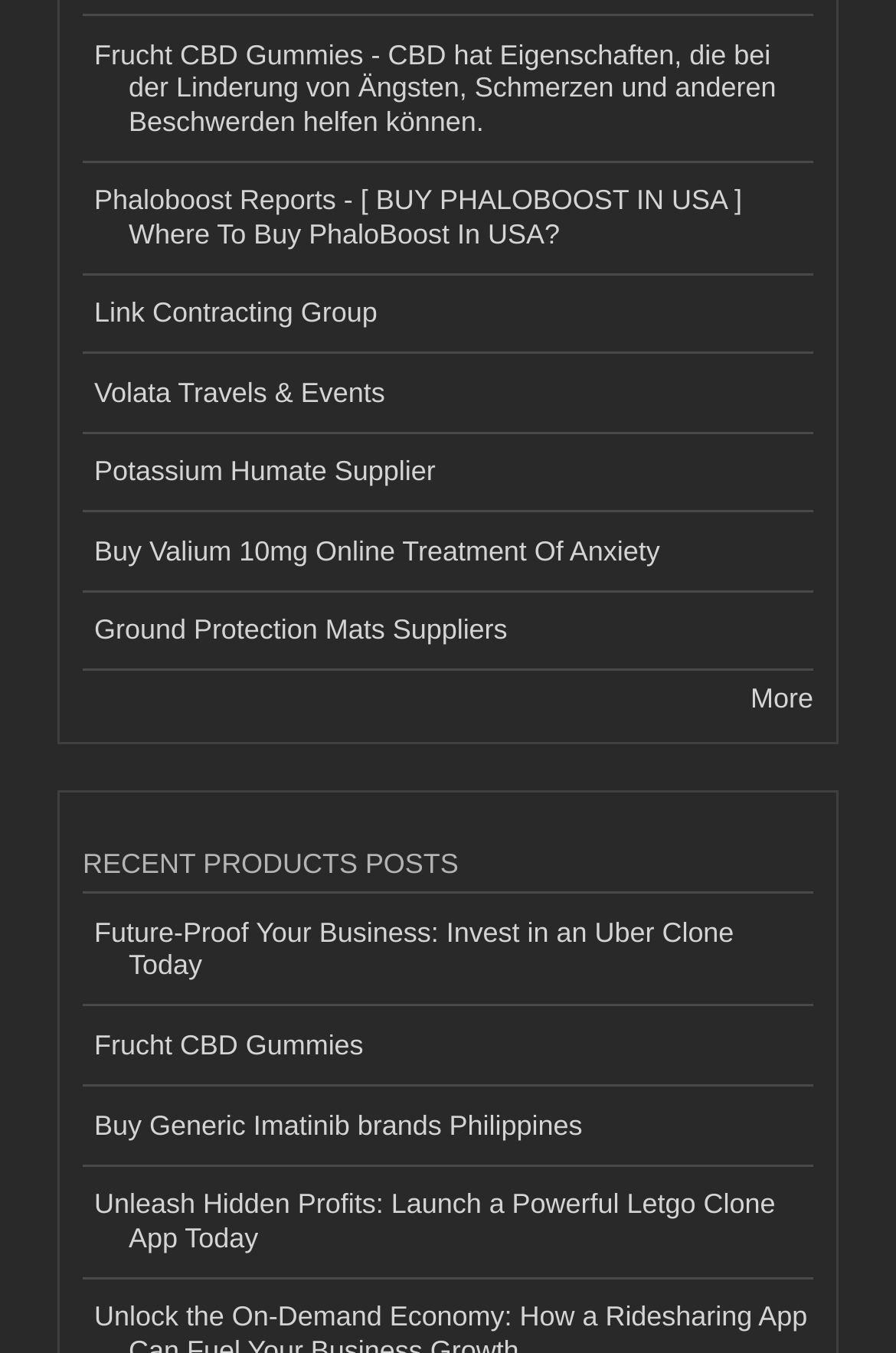Pinpoint the bounding box coordinates of the area that should be clicked to complete the following instruction: "Learn about Future-Proof Your Business: Invest in an Uber Clone Today". The coordinates must be given as four float numbers between 0 and 1, i.e., [left, top, right, bottom].

[0.092, 0.661, 0.908, 0.744]